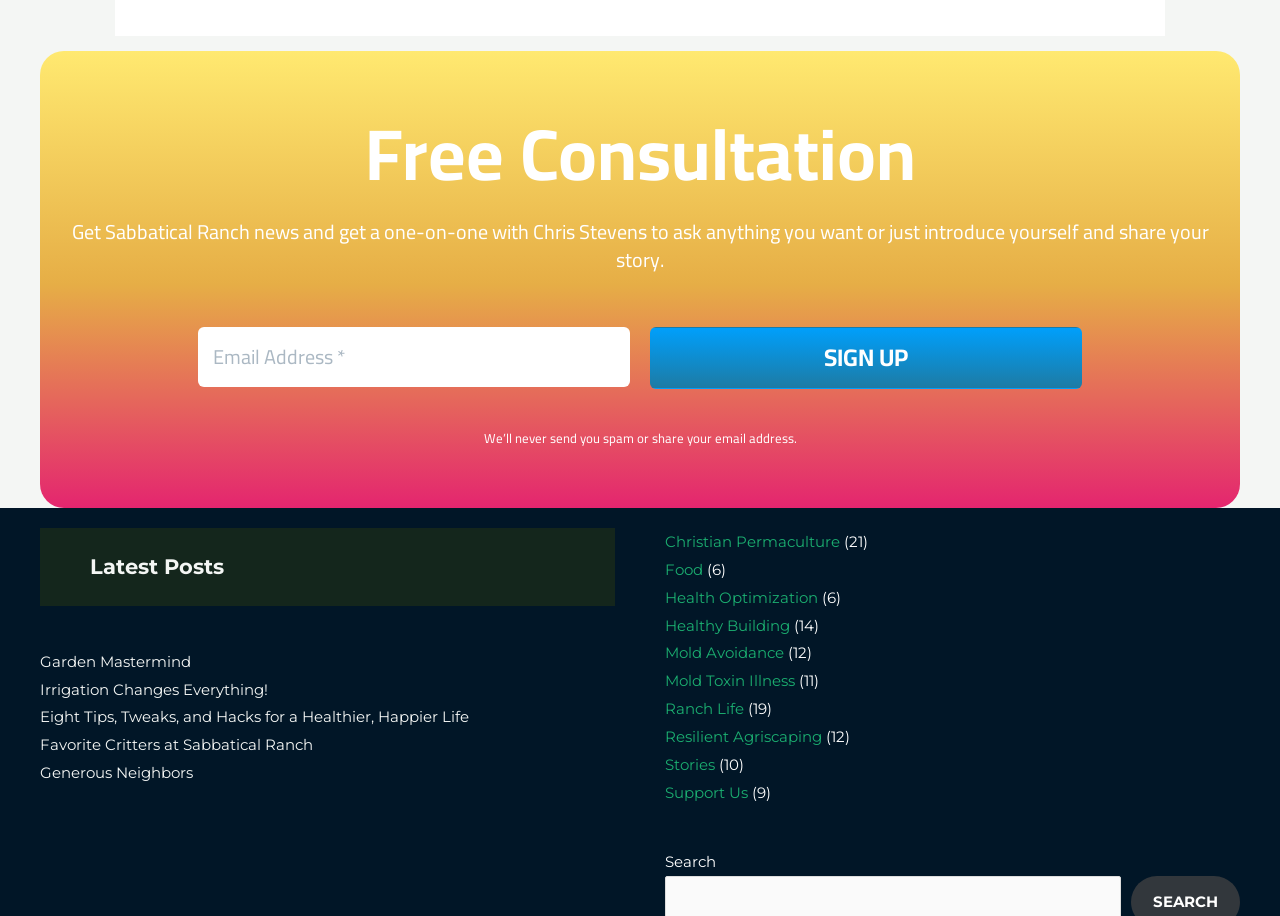Find and specify the bounding box coordinates that correspond to the clickable region for the instruction: "Search for something".

[0.52, 0.931, 0.559, 0.951]